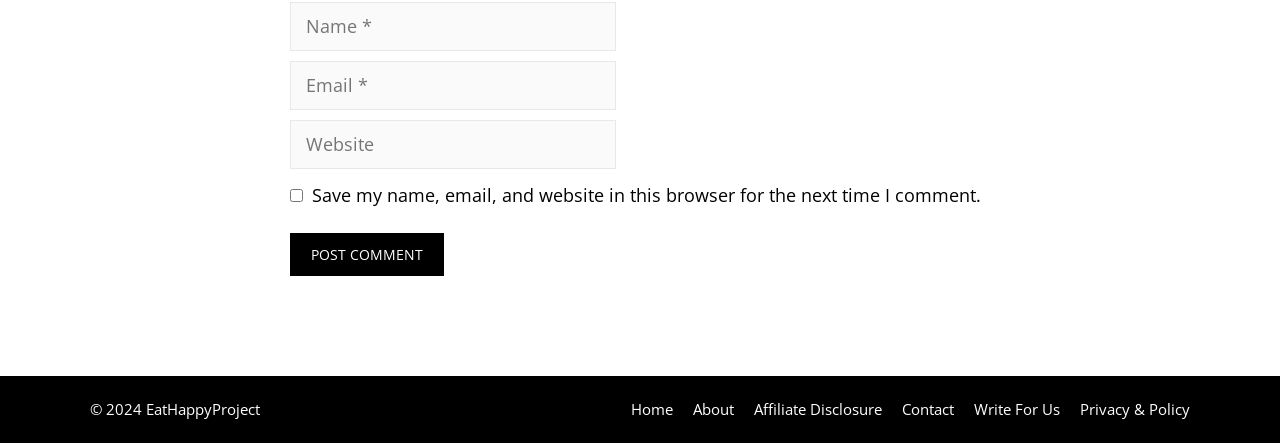Please identify the bounding box coordinates of the clickable area that will allow you to execute the instruction: "Input your email".

[0.227, 0.138, 0.481, 0.249]